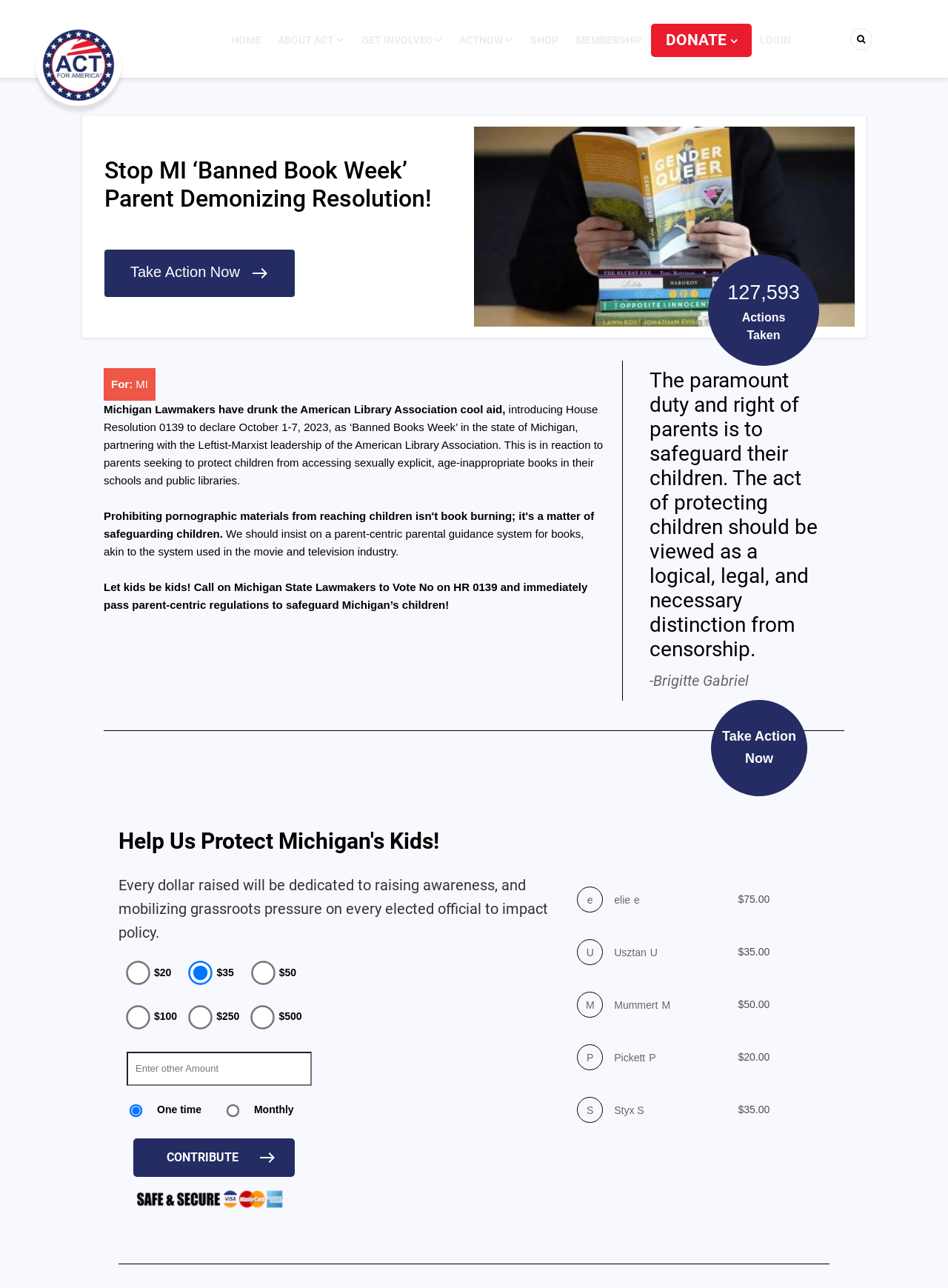Based on the image, provide a detailed and complete answer to the question: 
What is the name of the organization behind this webpage?

I determined the answer by looking at the navigation menu at the top of the webpage, which includes links to 'HOME', 'ABOUT ACT', 'GET INVOLVED', and others. The presence of 'ABOUT ACT' suggests that the organization behind the webpage is Act for America.